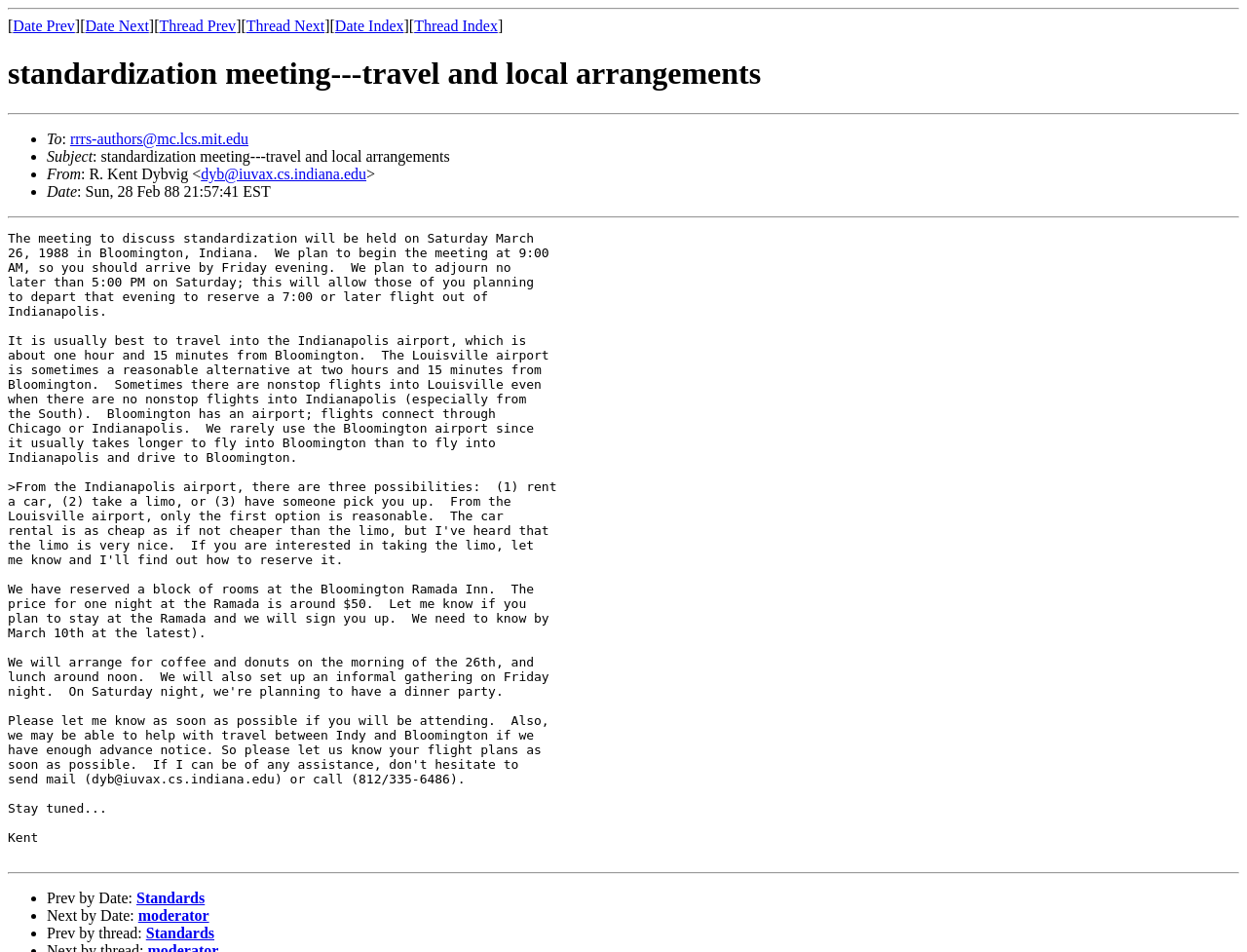Locate the bounding box coordinates of the region to be clicked to comply with the following instruction: "Go to next date". The coordinates must be four float numbers between 0 and 1, in the form [left, top, right, bottom].

[0.068, 0.018, 0.119, 0.036]